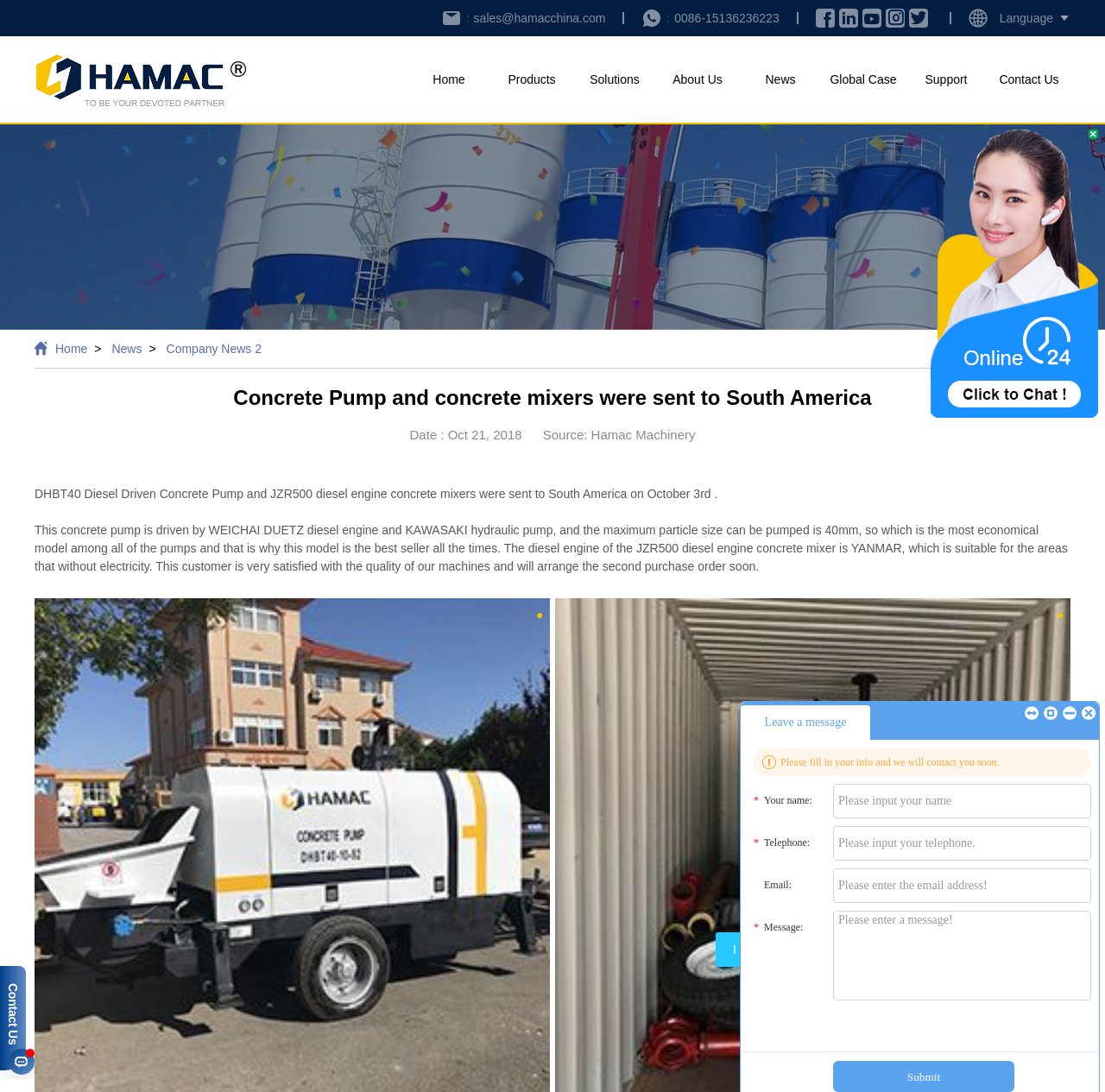Given the element description: "Global Case", predict the bounding box coordinates of this UI element. The coordinates must be four float numbers between 0 and 1, given as [left, top, right, bottom].

[0.744, 0.057, 0.819, 0.089]